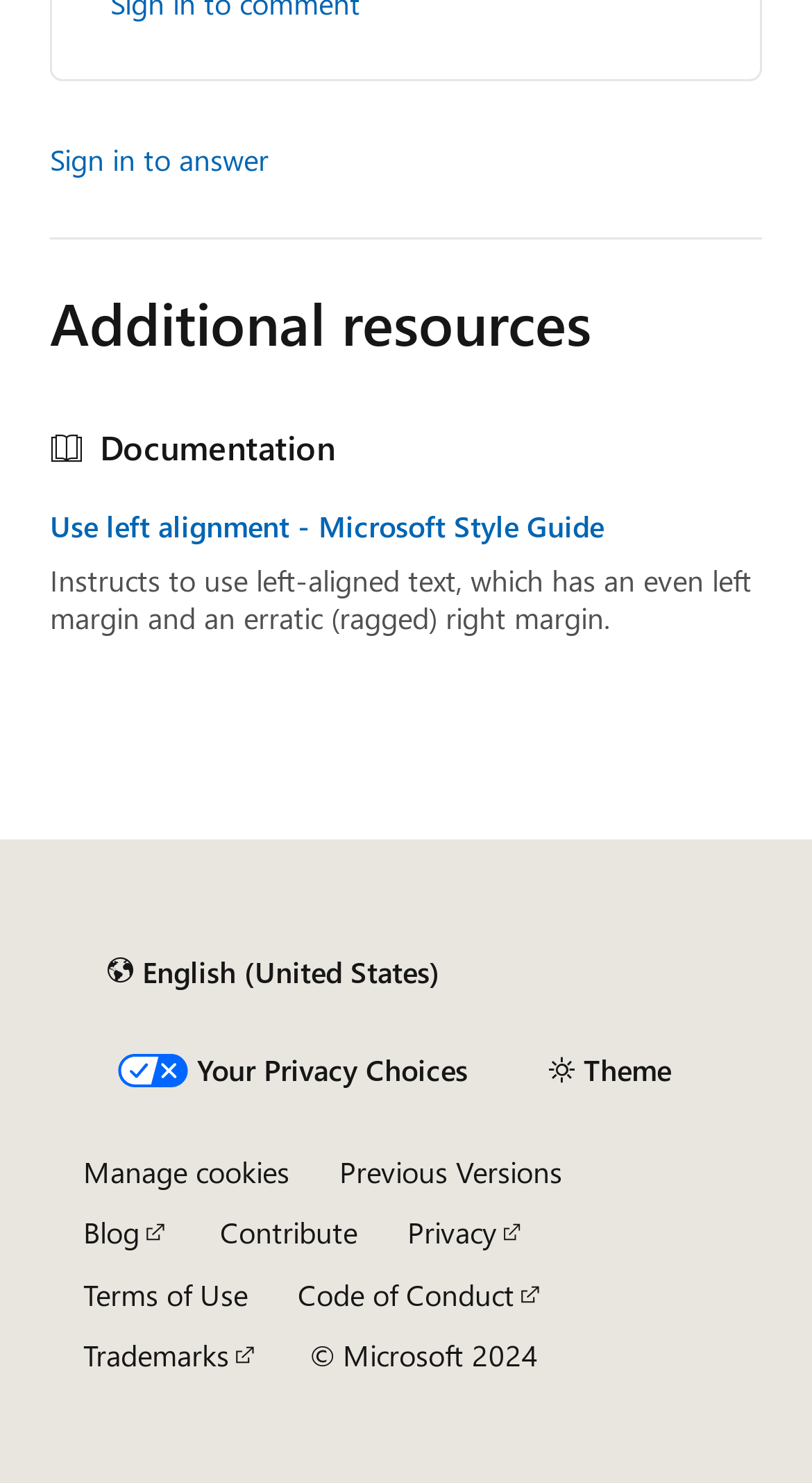Please provide the bounding box coordinates in the format (top-left x, top-left y, bottom-right x, bottom-right y). Remember, all values are floating point numbers between 0 and 1. What is the bounding box coordinate of the region described as: YouTube

None